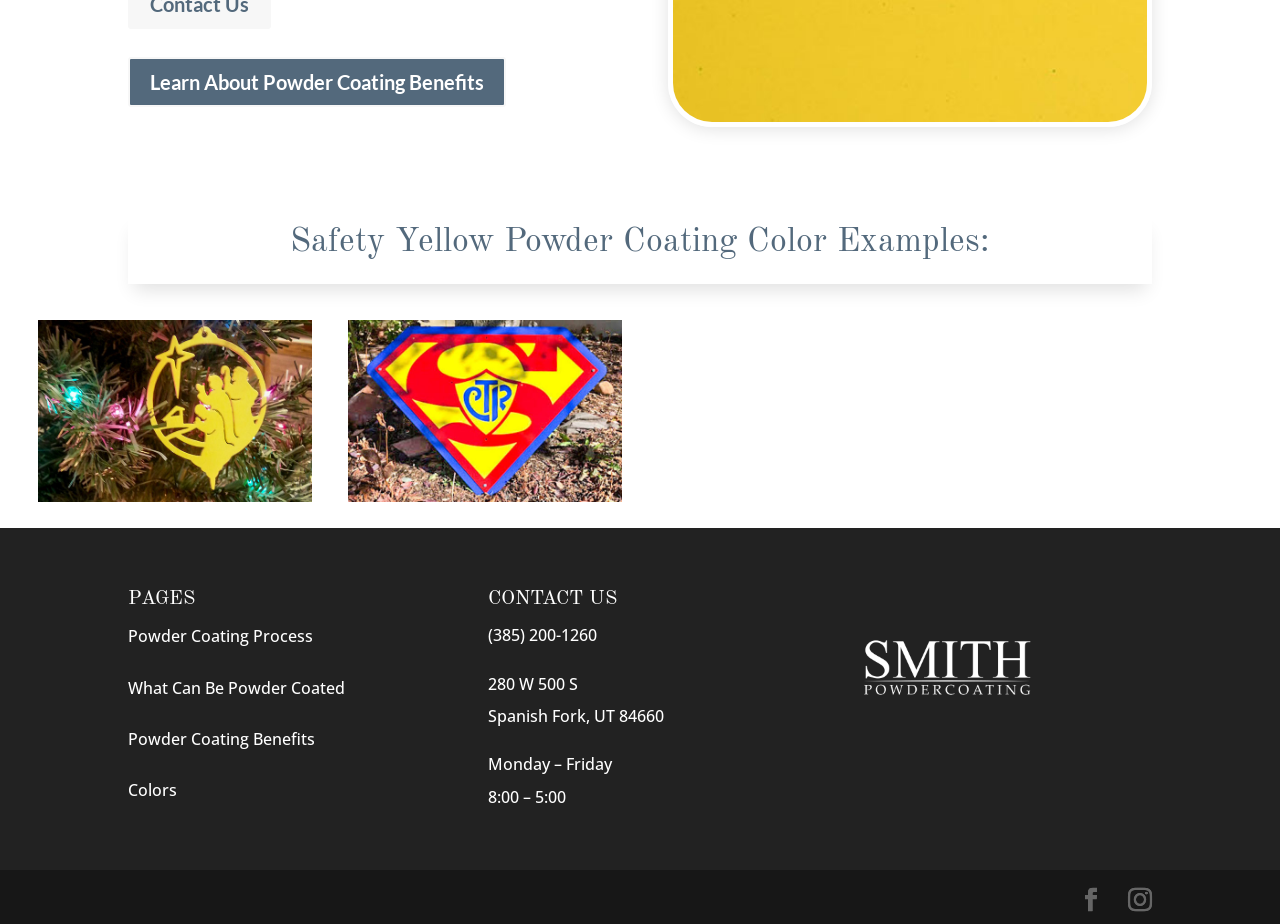For the element described, predict the bounding box coordinates as (top-left x, top-left y, bottom-right x, bottom-right y). All values should be between 0 and 1. Element description: Colors

[0.1, 0.844, 0.138, 0.867]